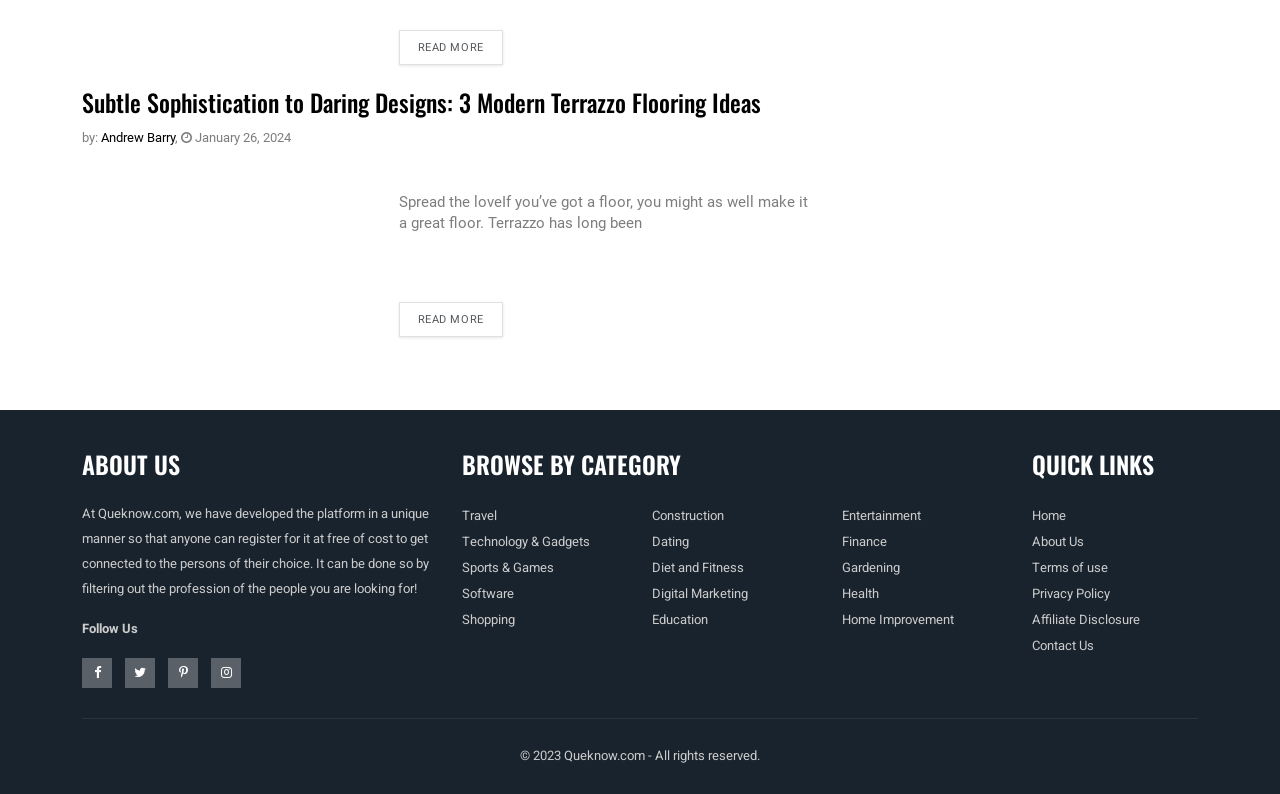Please mark the clickable region by giving the bounding box coordinates needed to complete this instruction: "Follow Queknow on Facebook".

[0.064, 0.832, 0.095, 0.858]